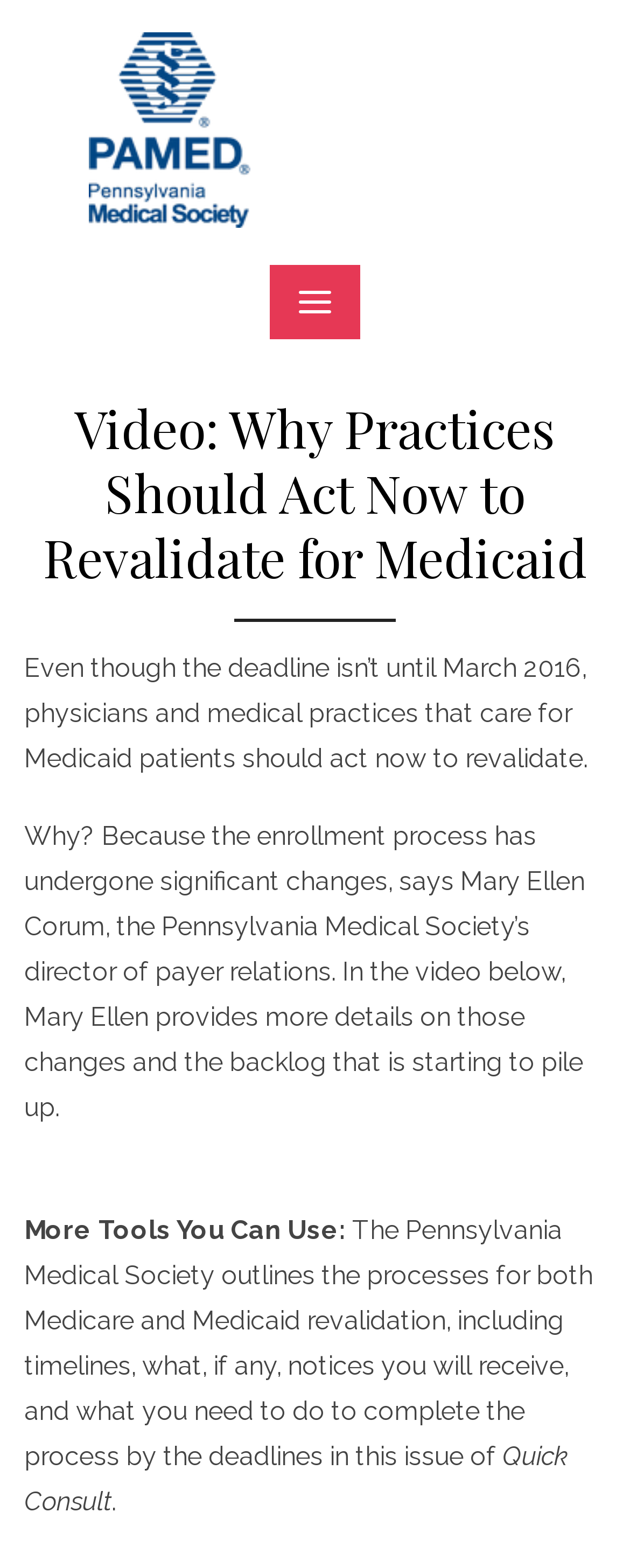Find and provide the bounding box coordinates for the UI element described with: "alt="fig topbanner logo"".

None